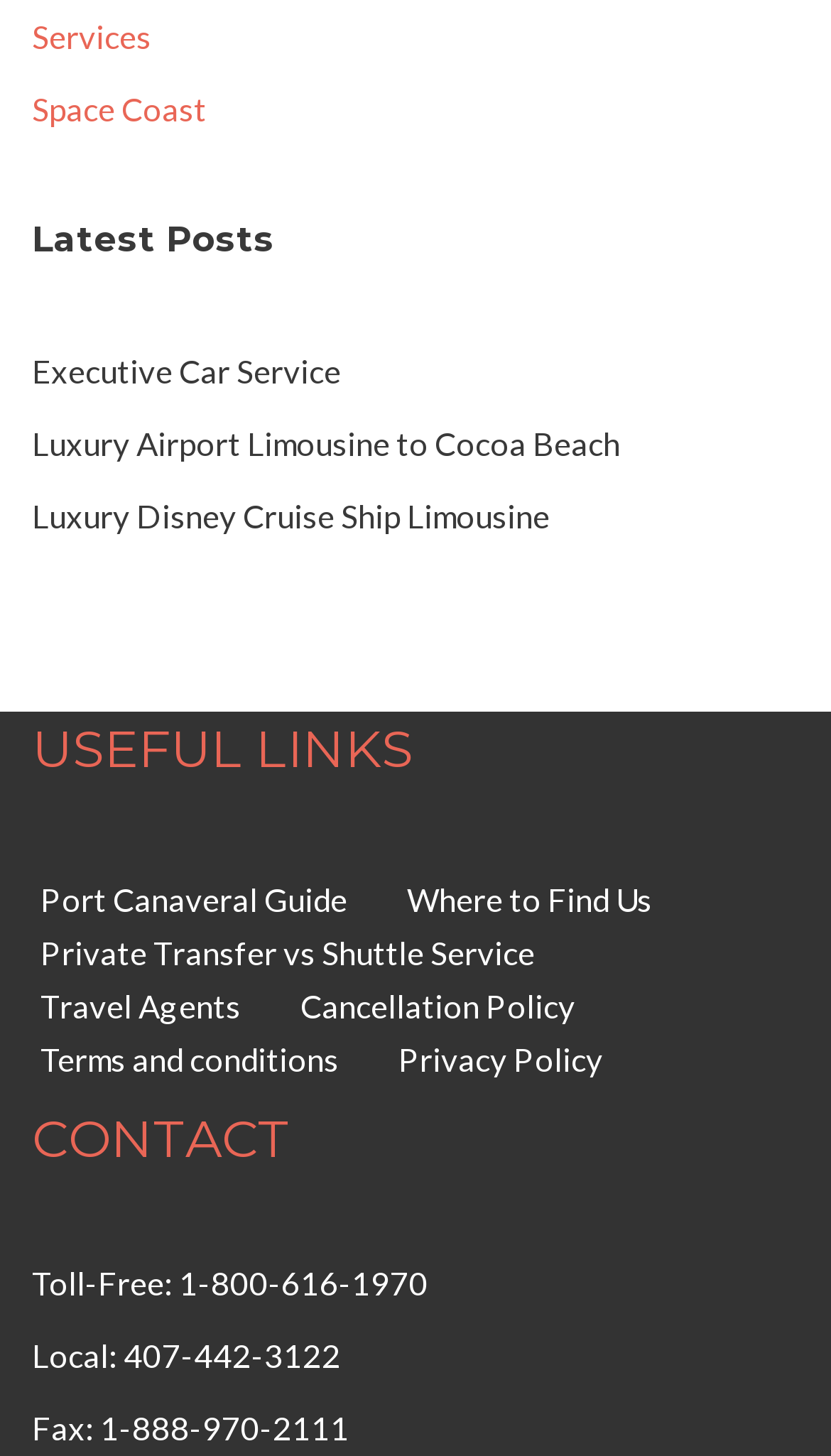Please identify the bounding box coordinates of the element's region that should be clicked to execute the following instruction: "Share on Facebook". The bounding box coordinates must be four float numbers between 0 and 1, i.e., [left, top, right, bottom].

None